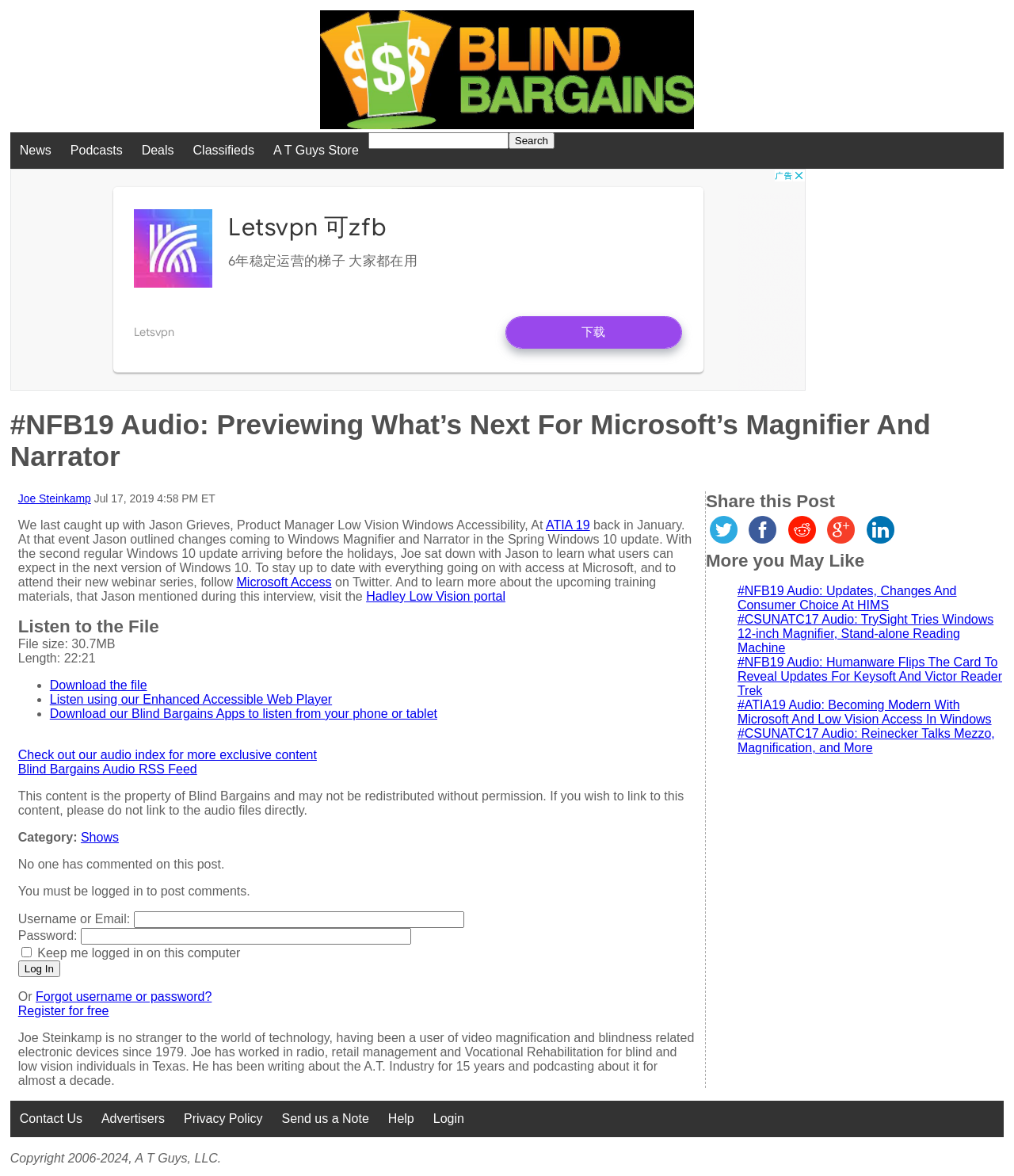What is the category of the post?
Using the image, respond with a single word or phrase.

Shows